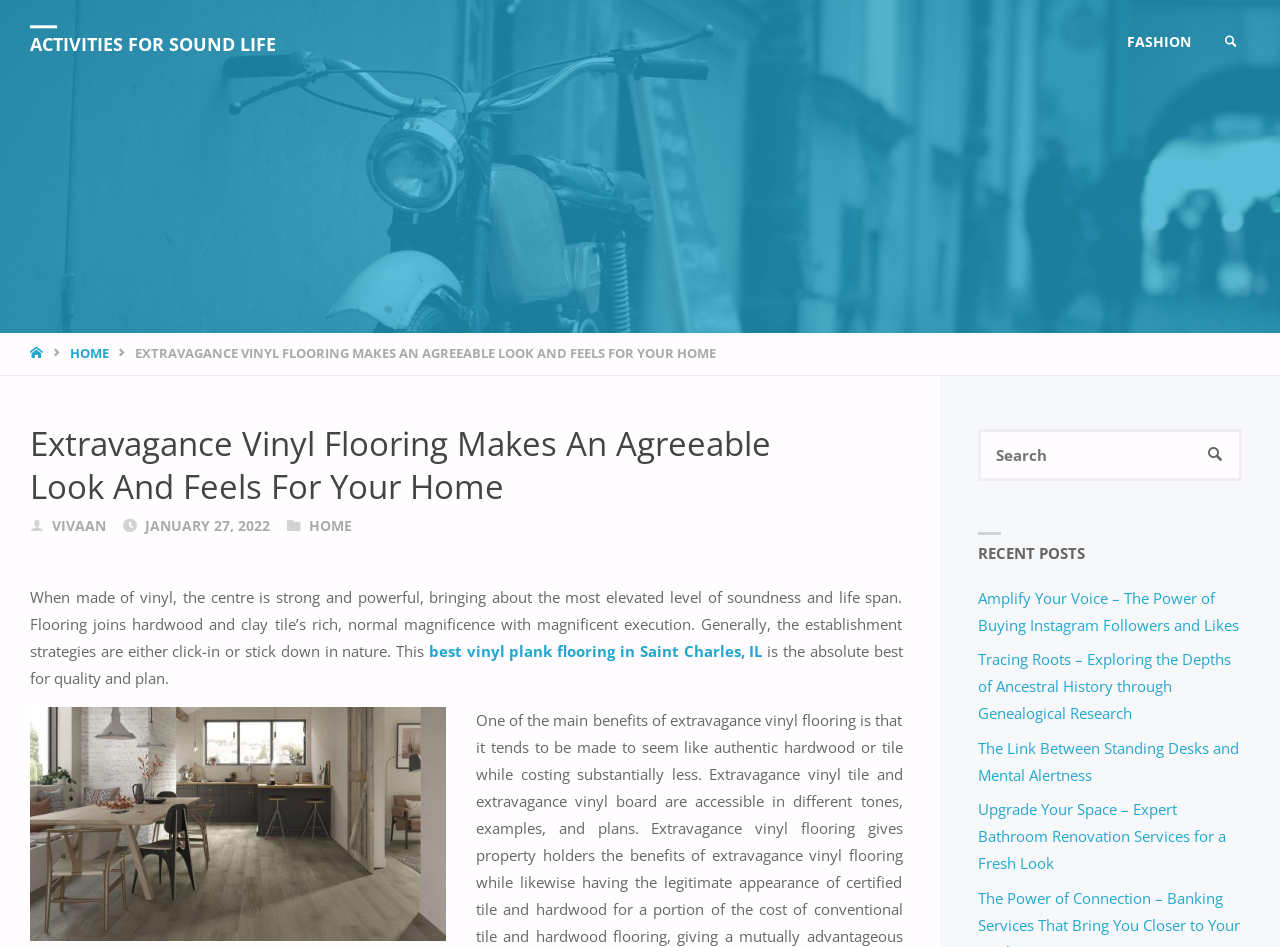Please locate the bounding box coordinates of the element's region that needs to be clicked to follow the instruction: "Click on the HOME link". The bounding box coordinates should be provided as four float numbers between 0 and 1, i.e., [left, top, right, bottom].

[0.055, 0.364, 0.085, 0.383]